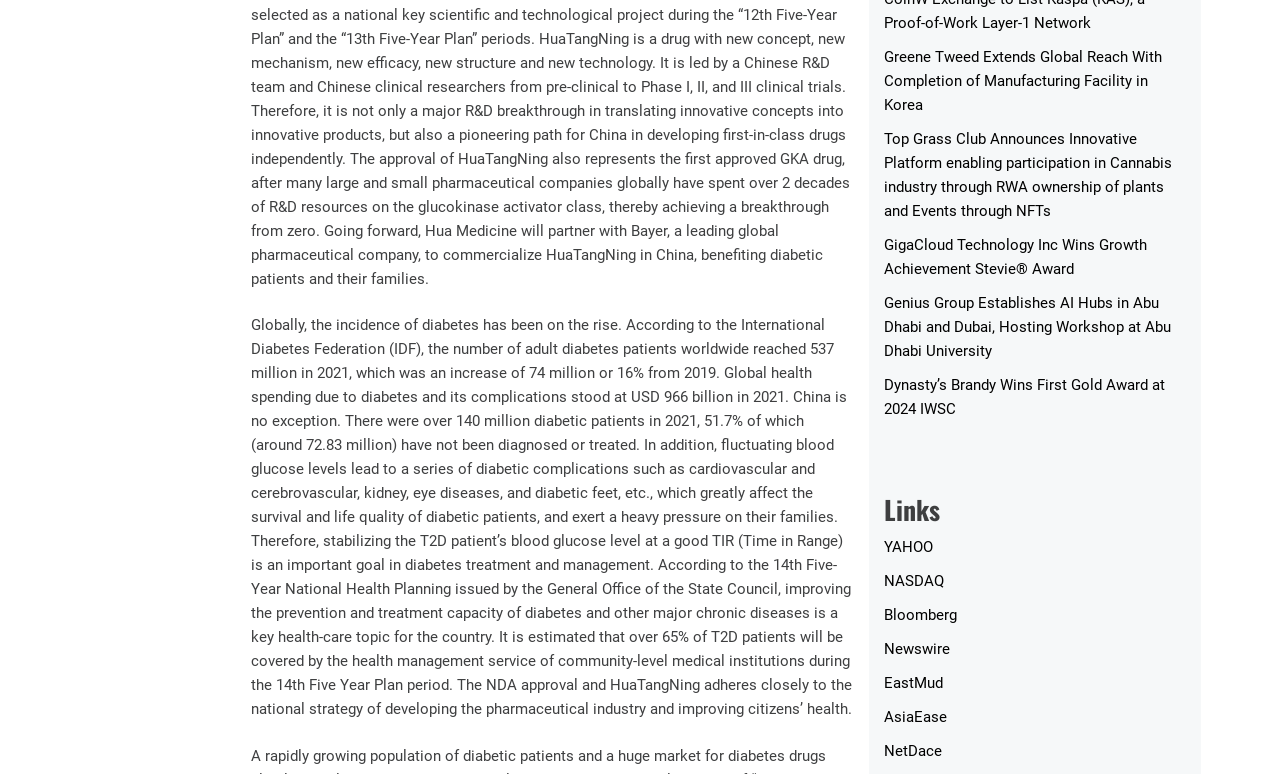Identify the bounding box coordinates of the clickable section necessary to follow the following instruction: "Explore Bloomberg". The coordinates should be presented as four float numbers from 0 to 1, i.e., [left, top, right, bottom].

[0.725, 0.968, 0.782, 0.992]